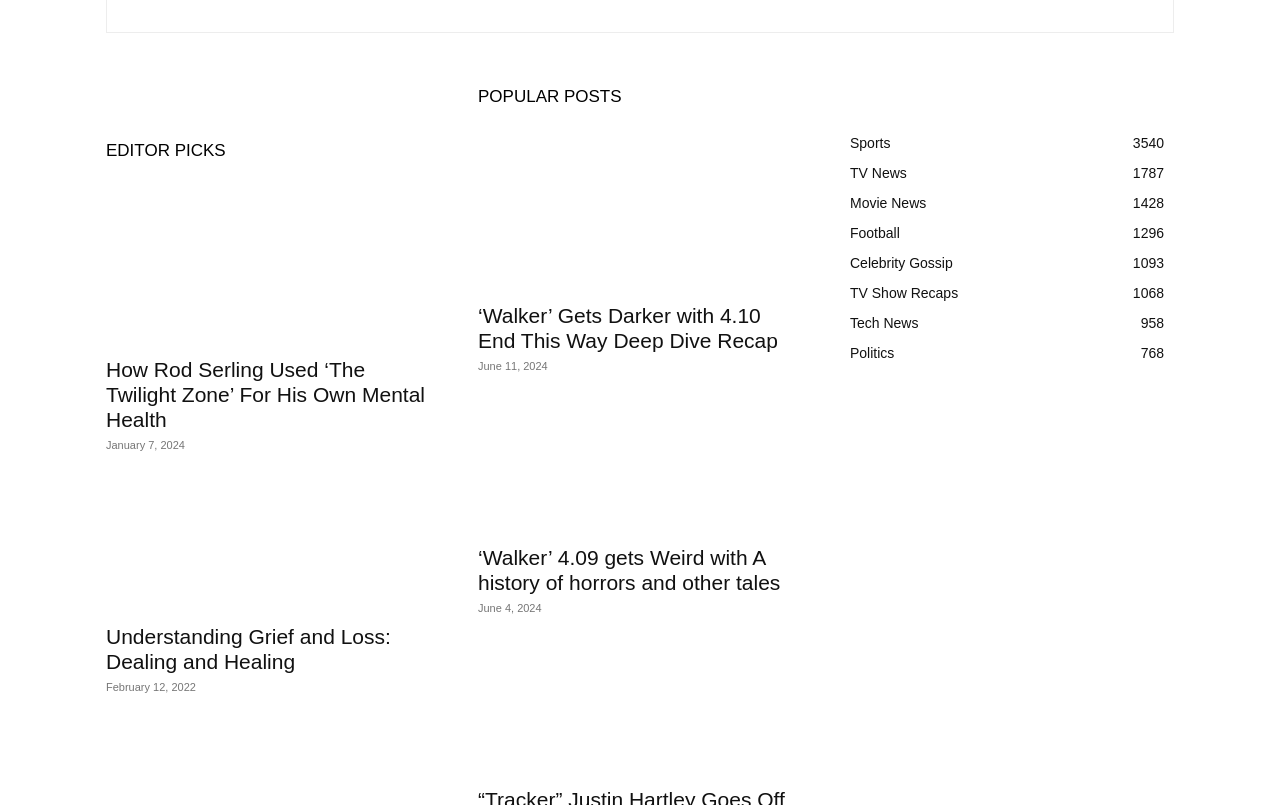Locate the bounding box coordinates of the element that should be clicked to execute the following instruction: "Read article about Rod Serling's mental health".

[0.083, 0.227, 0.336, 0.428]